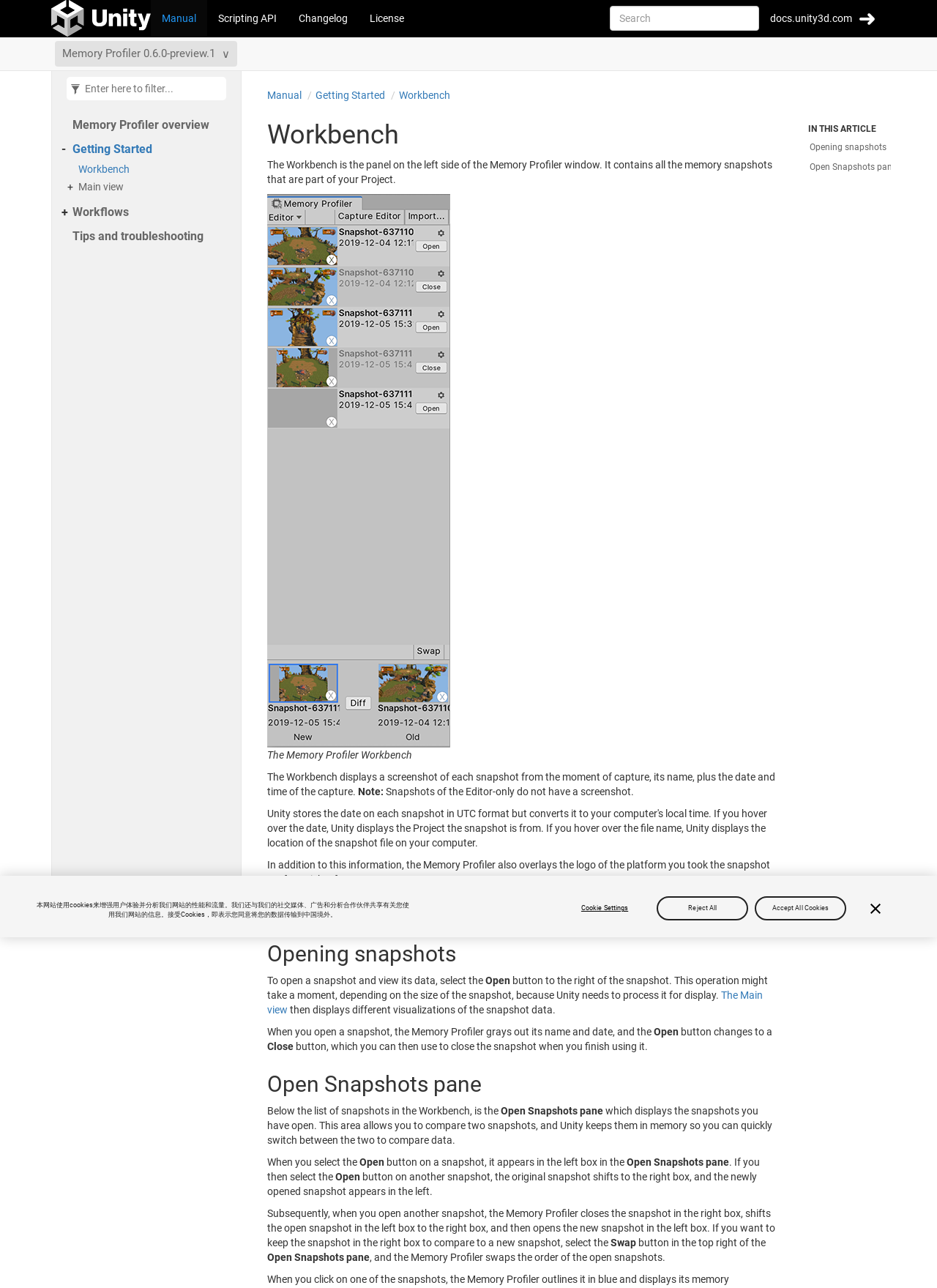Please determine the bounding box coordinates of the element to click on in order to accomplish the following task: "Read the manual". Ensure the coordinates are four float numbers ranging from 0 to 1, i.e., [left, top, right, bottom].

[0.161, 0.0, 0.221, 0.028]